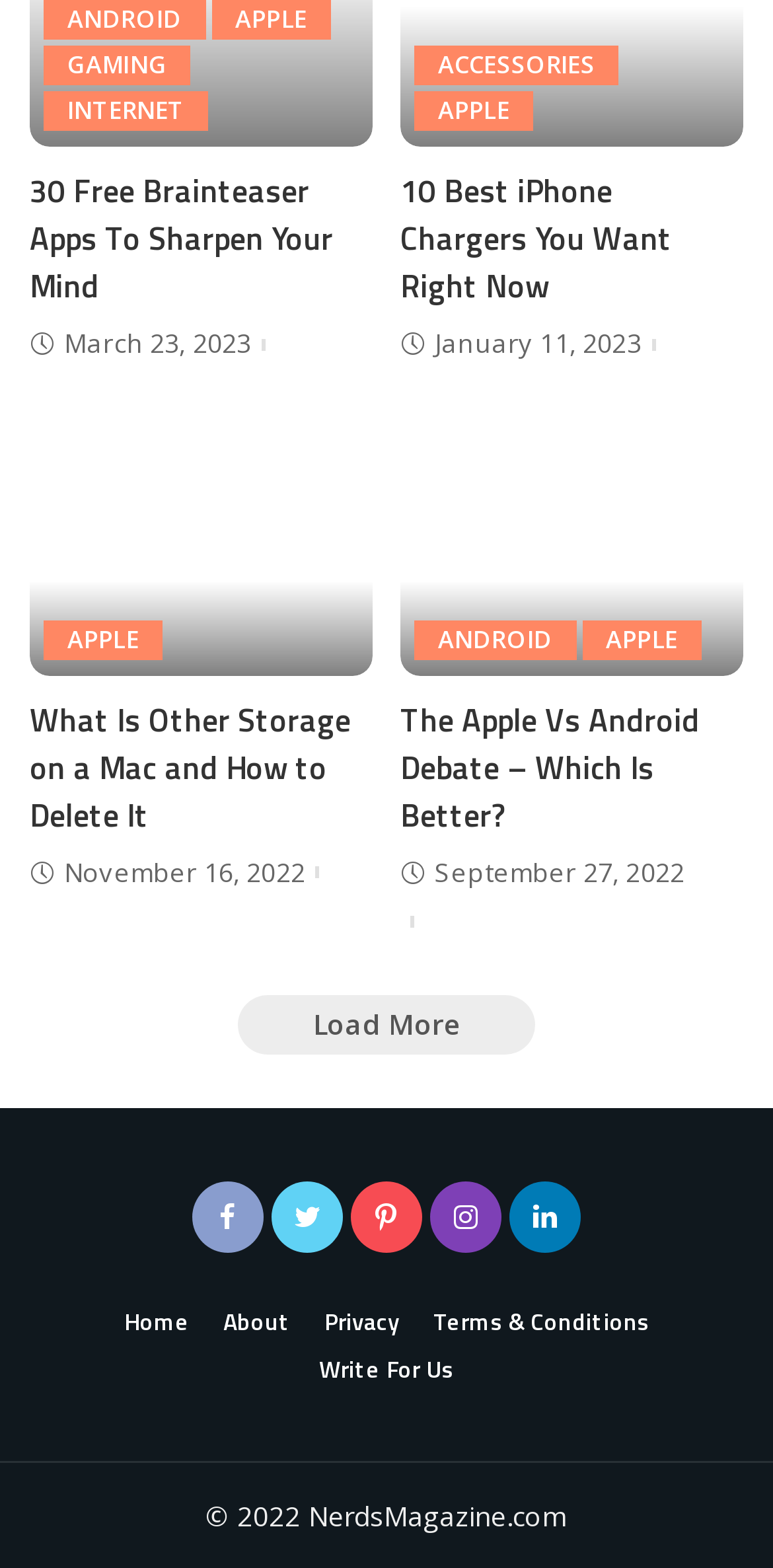How many articles are listed on this page?
Refer to the image and provide a one-word or short phrase answer.

5